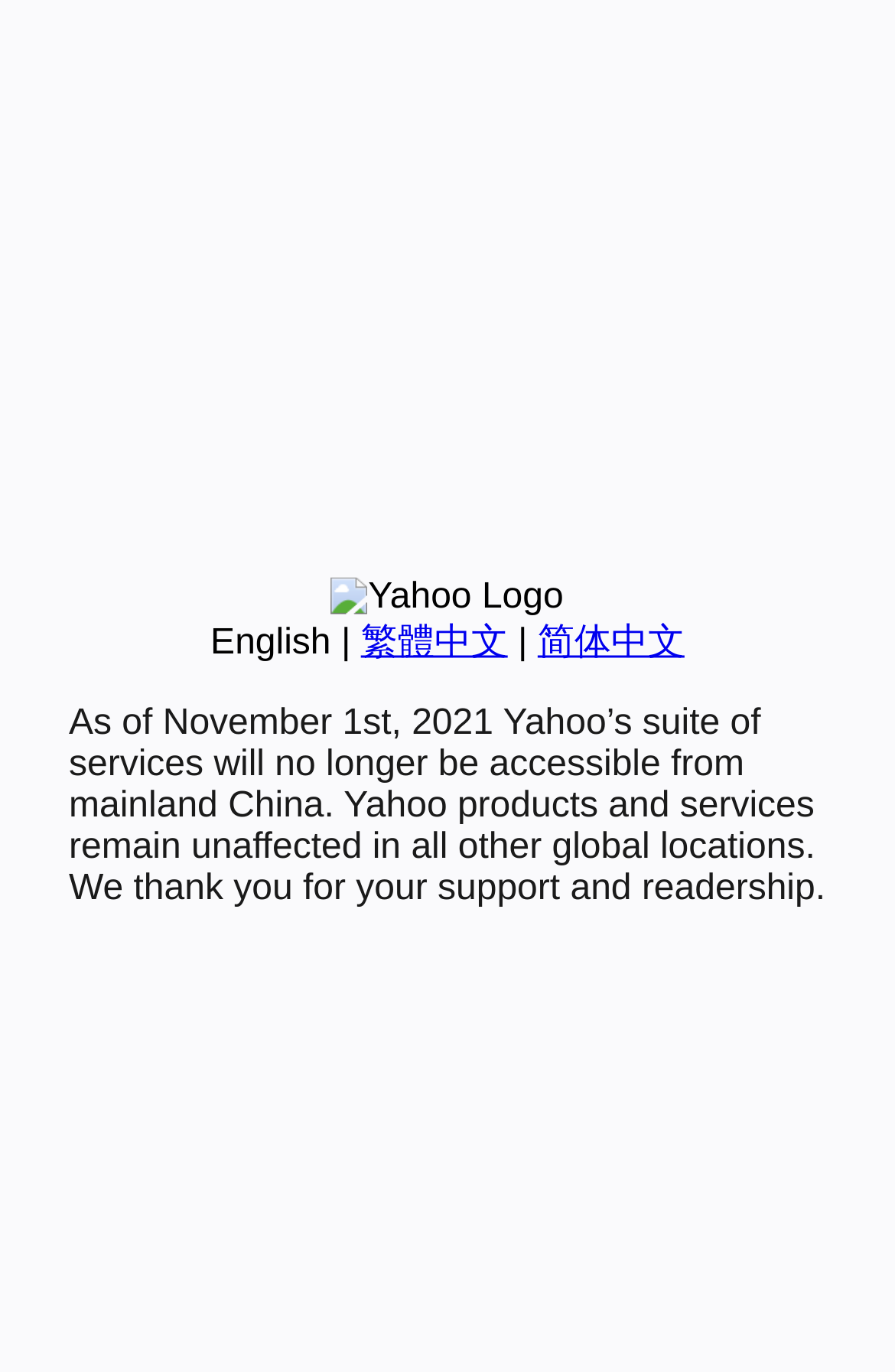Find the bounding box coordinates for the HTML element specified by: "繁體中文".

[0.403, 0.454, 0.567, 0.483]